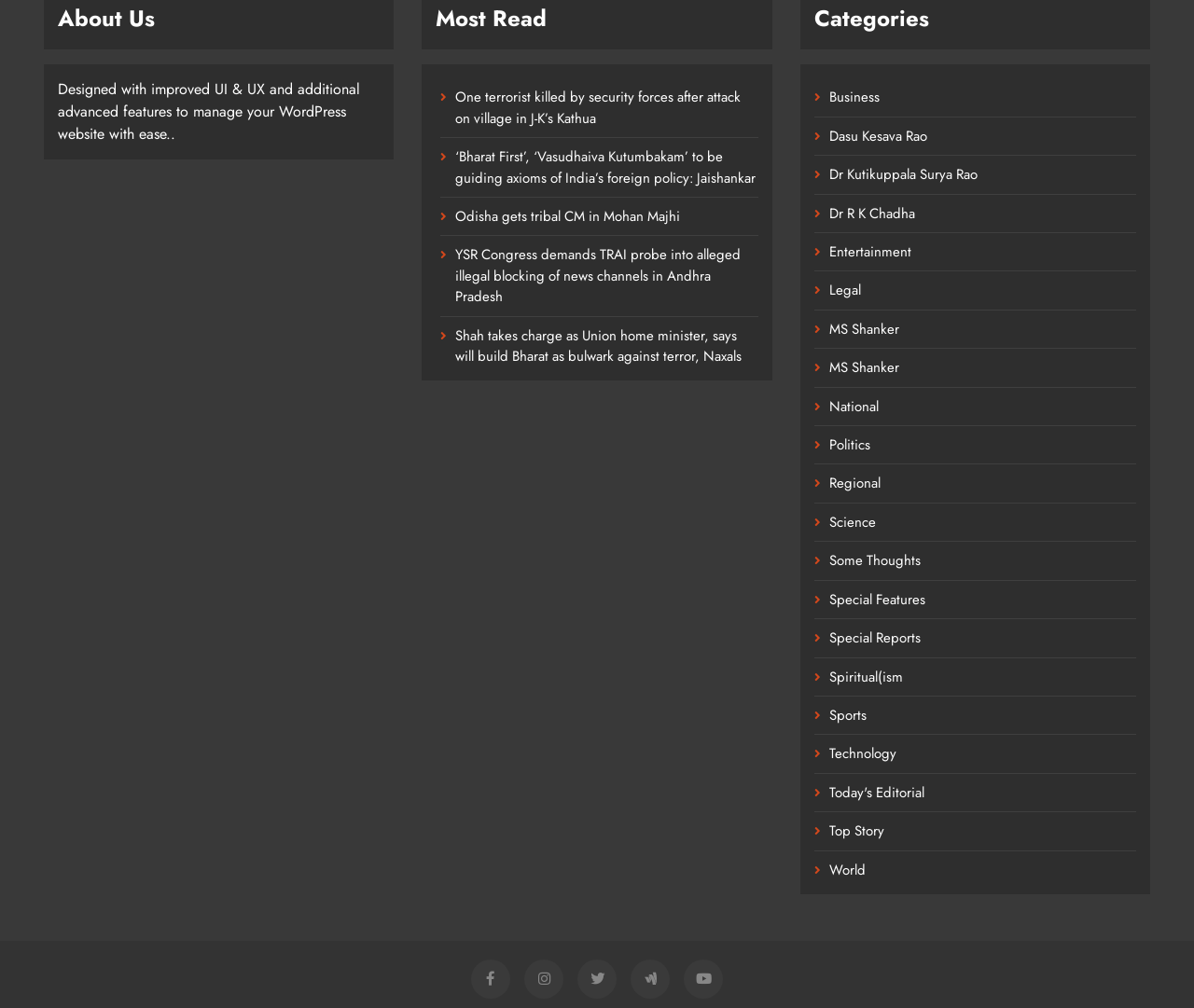Answer the following query concisely with a single word or phrase:
What is the title of the first news article?

One terrorist killed